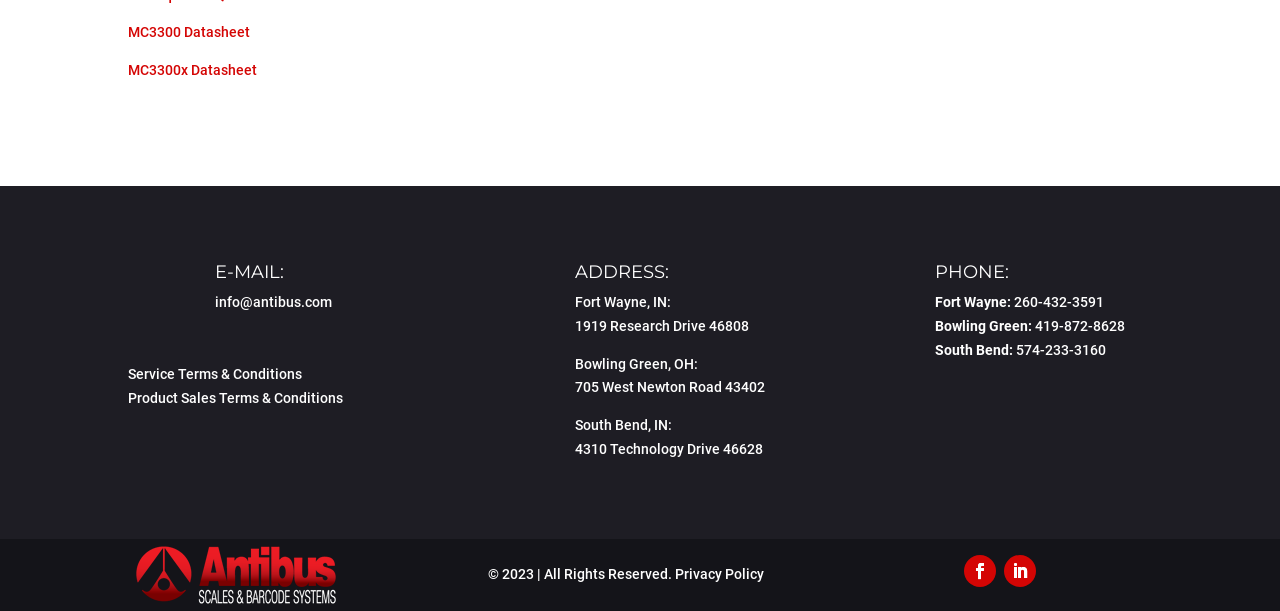How many social media links are provided at the bottom of the page?
Please provide a single word or phrase as your answer based on the screenshot.

2